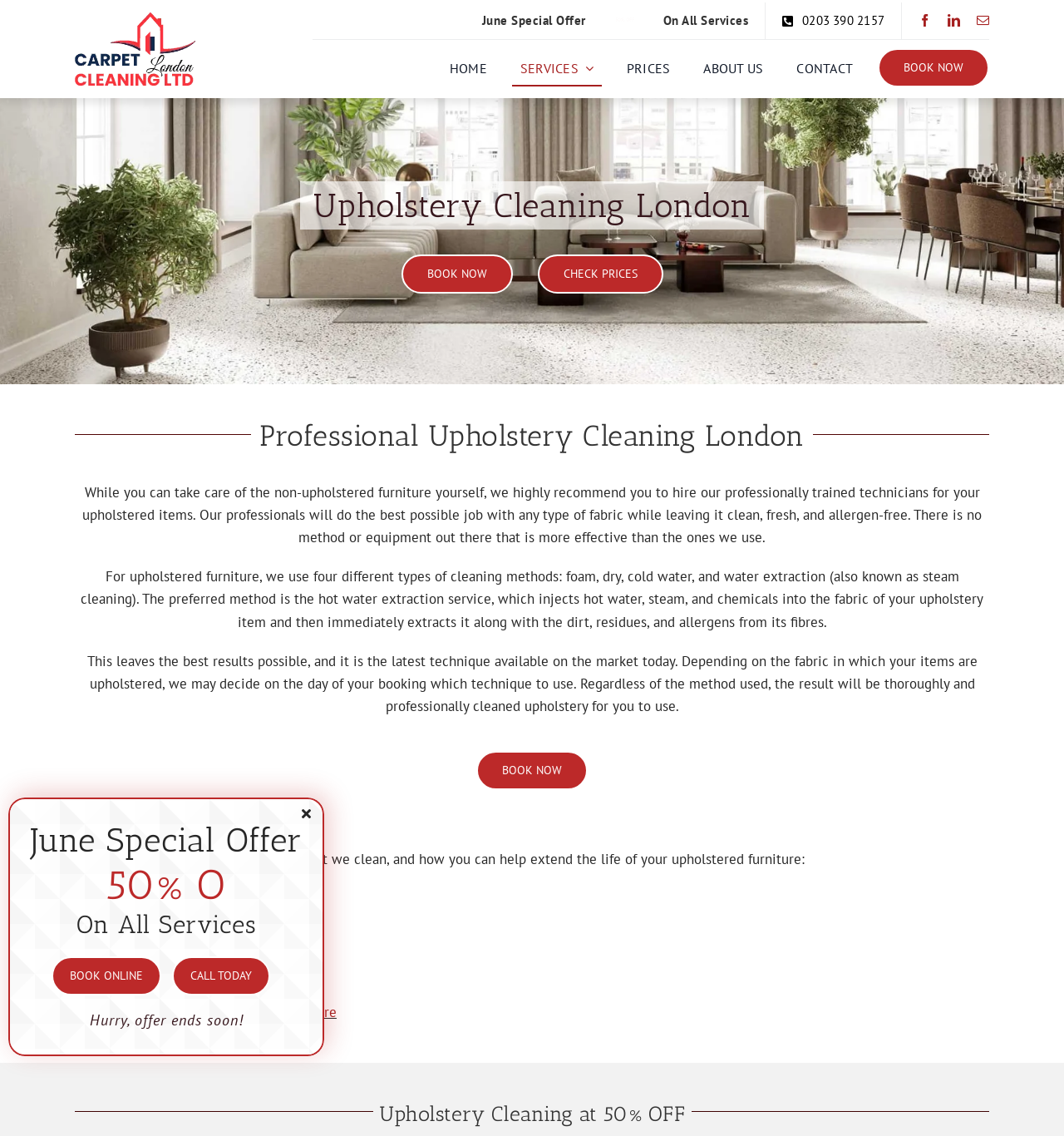What are the different types of cleaning methods used for upholstered furniture?
Provide an in-depth and detailed explanation in response to the question.

The static text on the webpage mentions that 'For upholstered furniture, we use four different types of cleaning methods: foam, dry, cold water, and water extraction (also known as steam cleaning).' which indicates that four different types of cleaning methods are used.